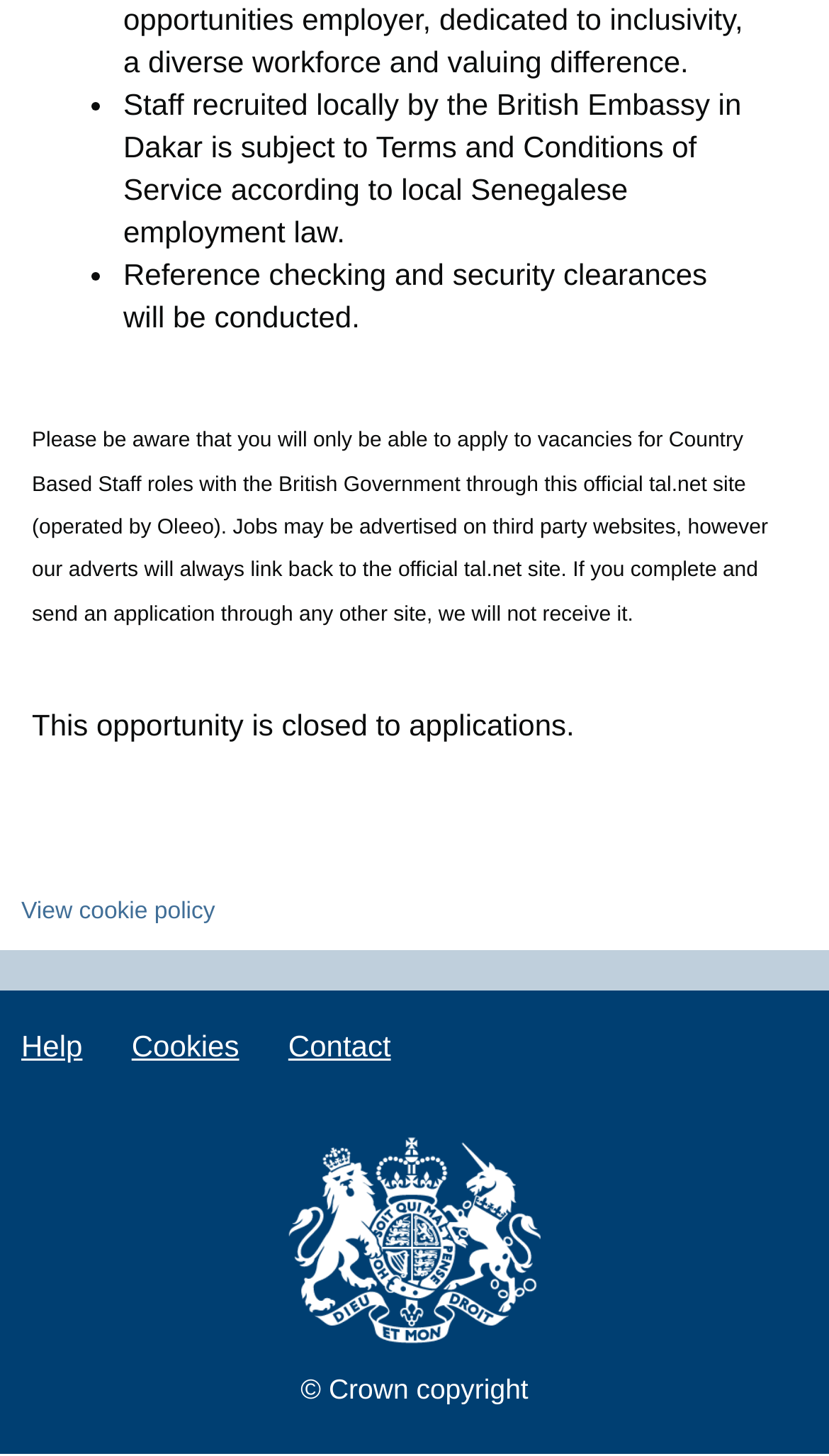What type of staff is recruited locally?
Carefully examine the image and provide a detailed answer to the question.

Based on the text 'Staff recruited locally by the British Embassy in Dakar is subject to Terms and Conditions of Service according to local Senegalese employment law.', it can be inferred that the type of staff recruited locally is Country Based Staff.